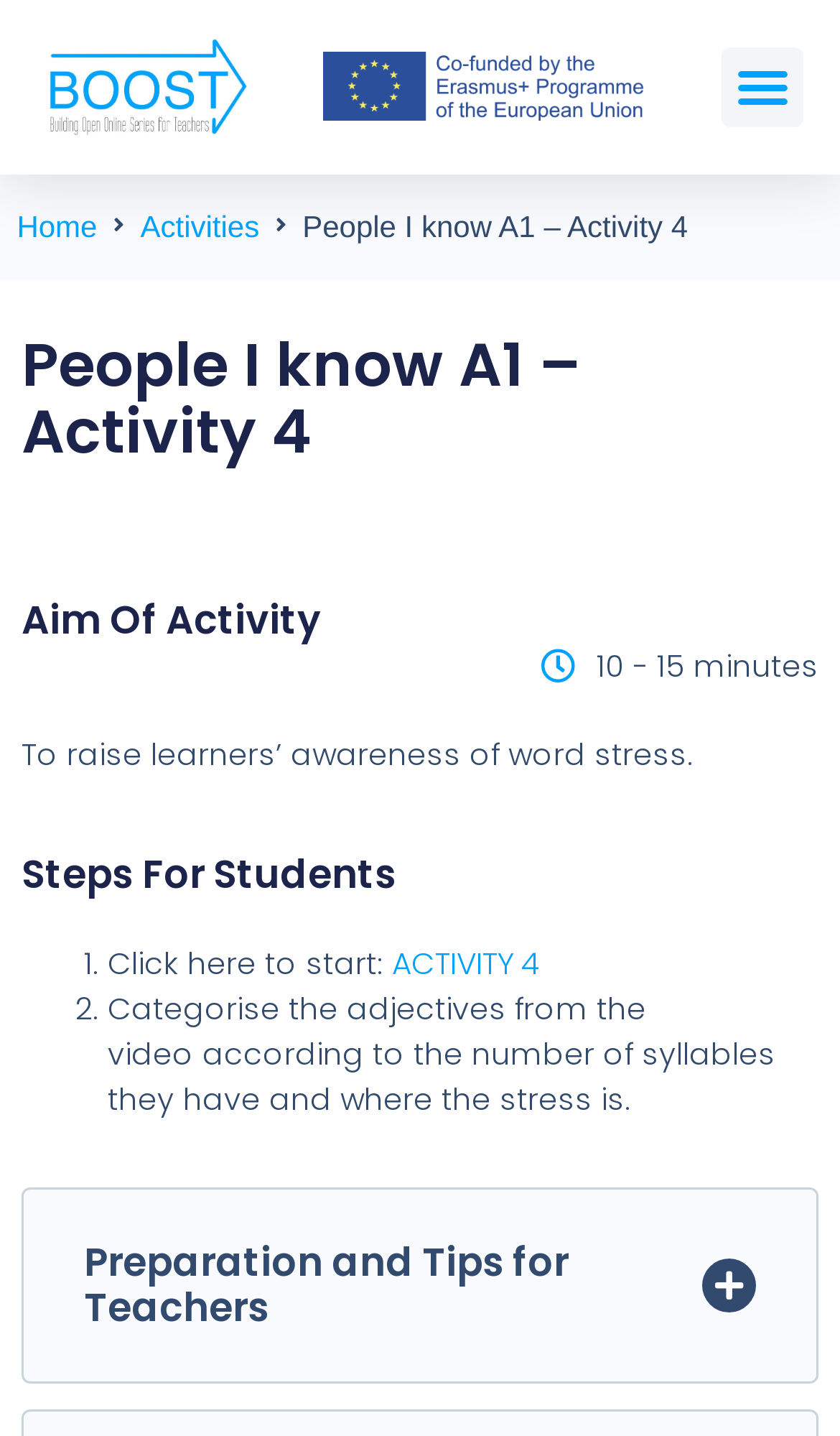What is the aim of this activity?
Could you answer the question in a detailed manner, providing as much information as possible?

The aim of this activity is to raise learners' awareness of word stress, as stated in the 'Aim Of Activity' section.